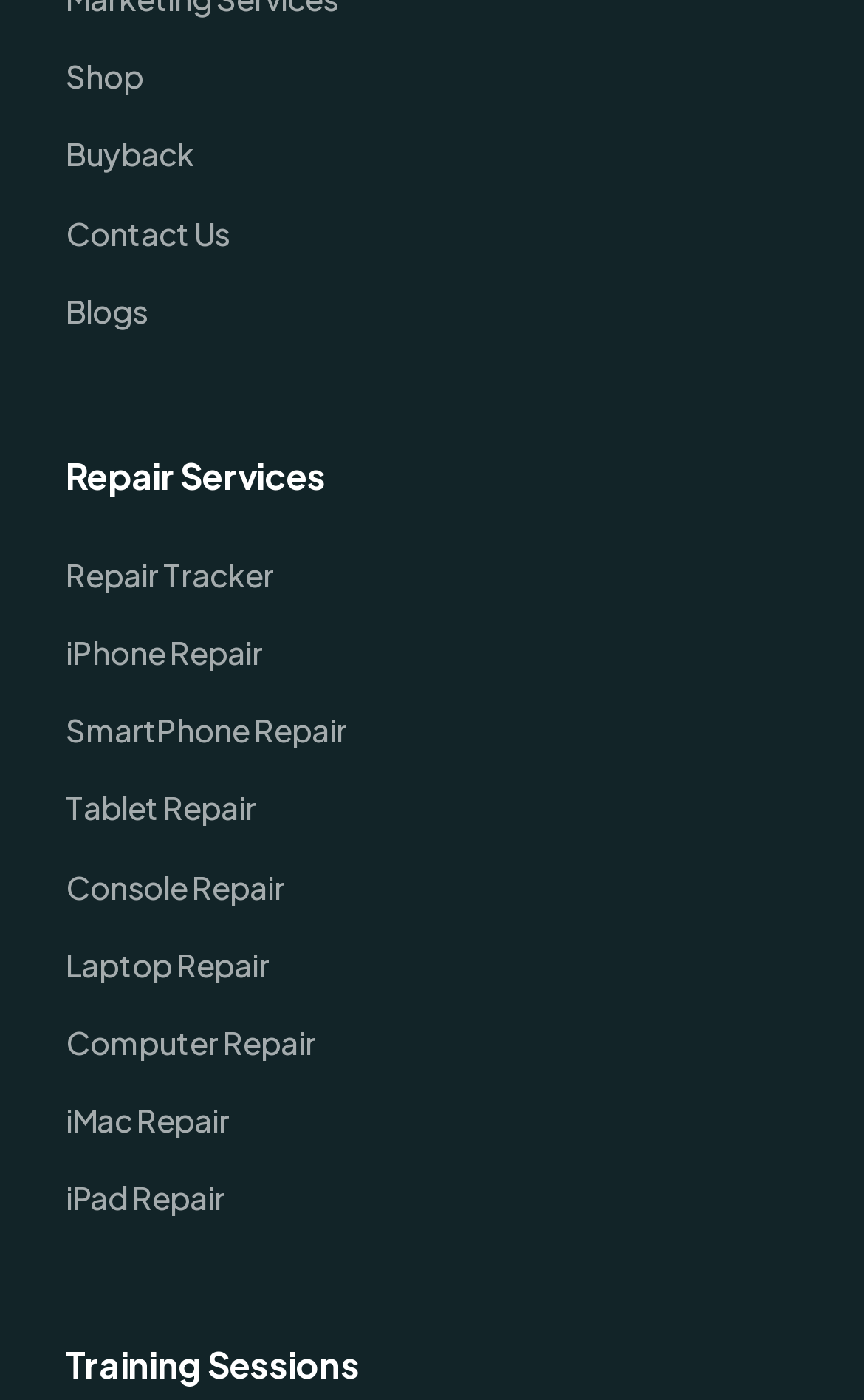Identify the bounding box coordinates of the area that should be clicked in order to complete the given instruction: "Read about Repair Services". The bounding box coordinates should be four float numbers between 0 and 1, i.e., [left, top, right, bottom].

[0.076, 0.321, 0.912, 0.359]